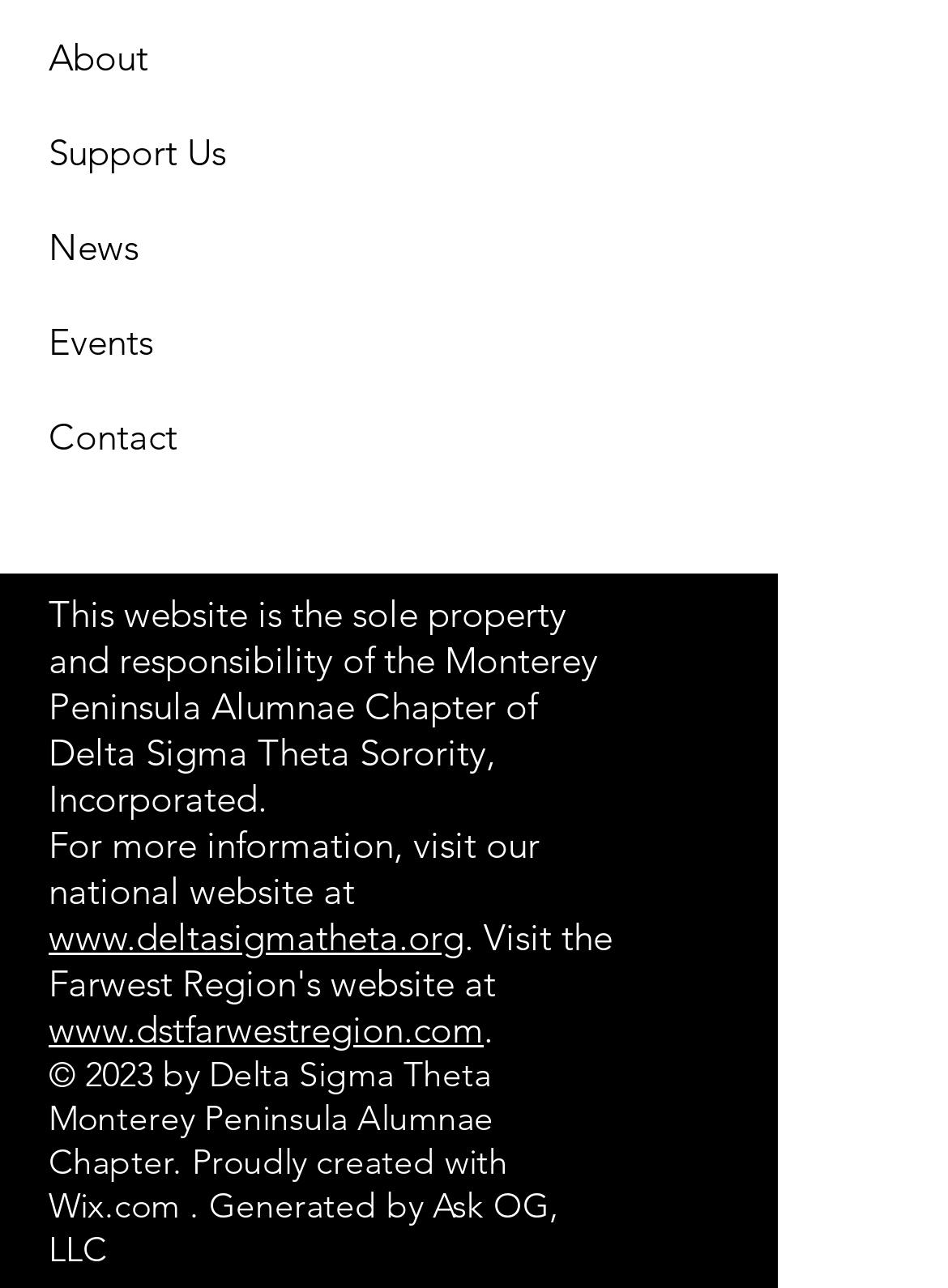Please identify the bounding box coordinates of the element's region that I should click in order to complete the following instruction: "Visit national website". The bounding box coordinates consist of four float numbers between 0 and 1, i.e., [left, top, right, bottom].

[0.051, 0.71, 0.49, 0.746]